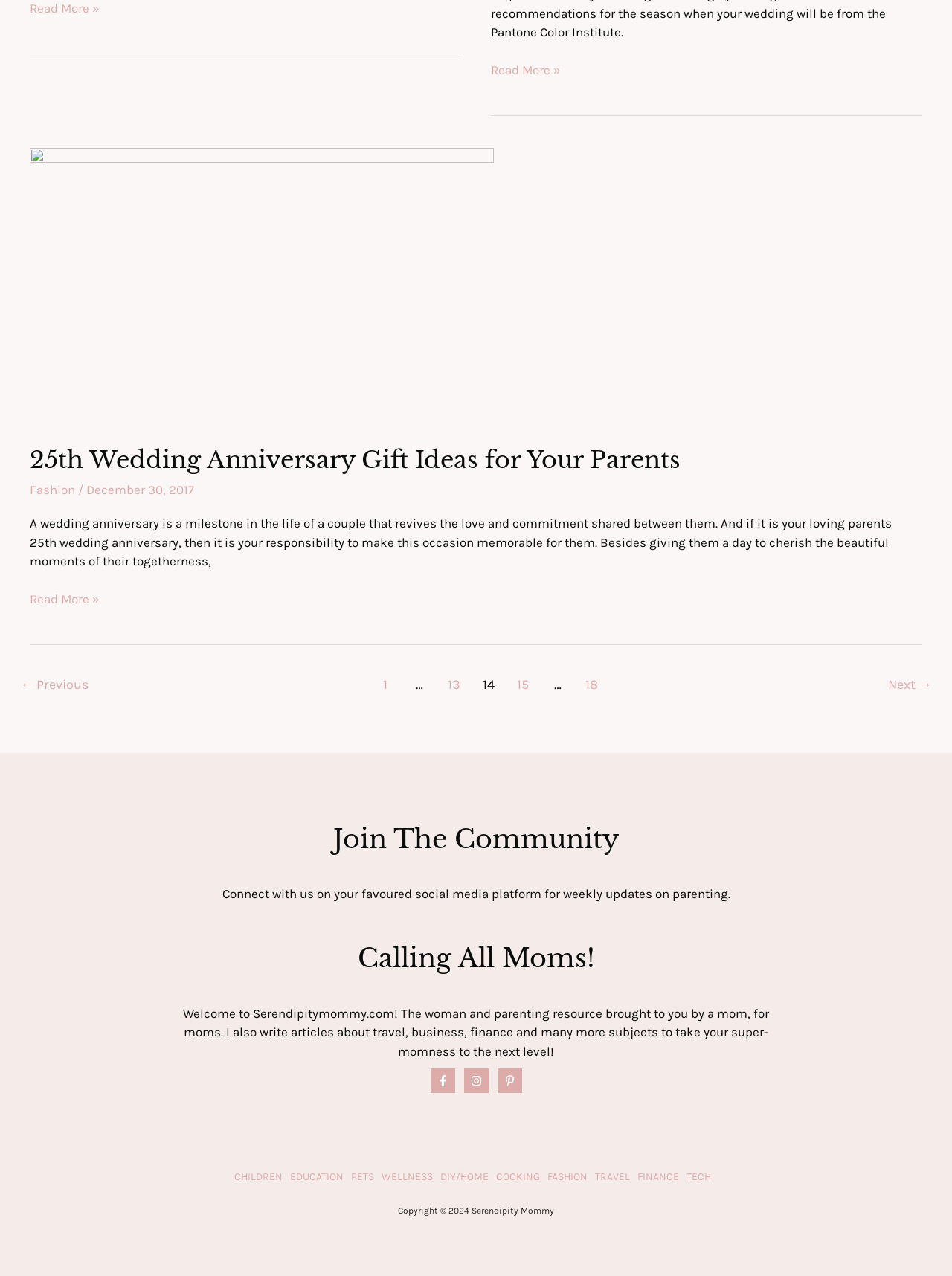Can you pinpoint the bounding box coordinates for the clickable element required for this instruction: "Read more about 'Planning A Spring or Summer 2018 Wedding'"? The coordinates should be four float numbers between 0 and 1, i.e., [left, top, right, bottom].

[0.516, 0.048, 0.589, 0.063]